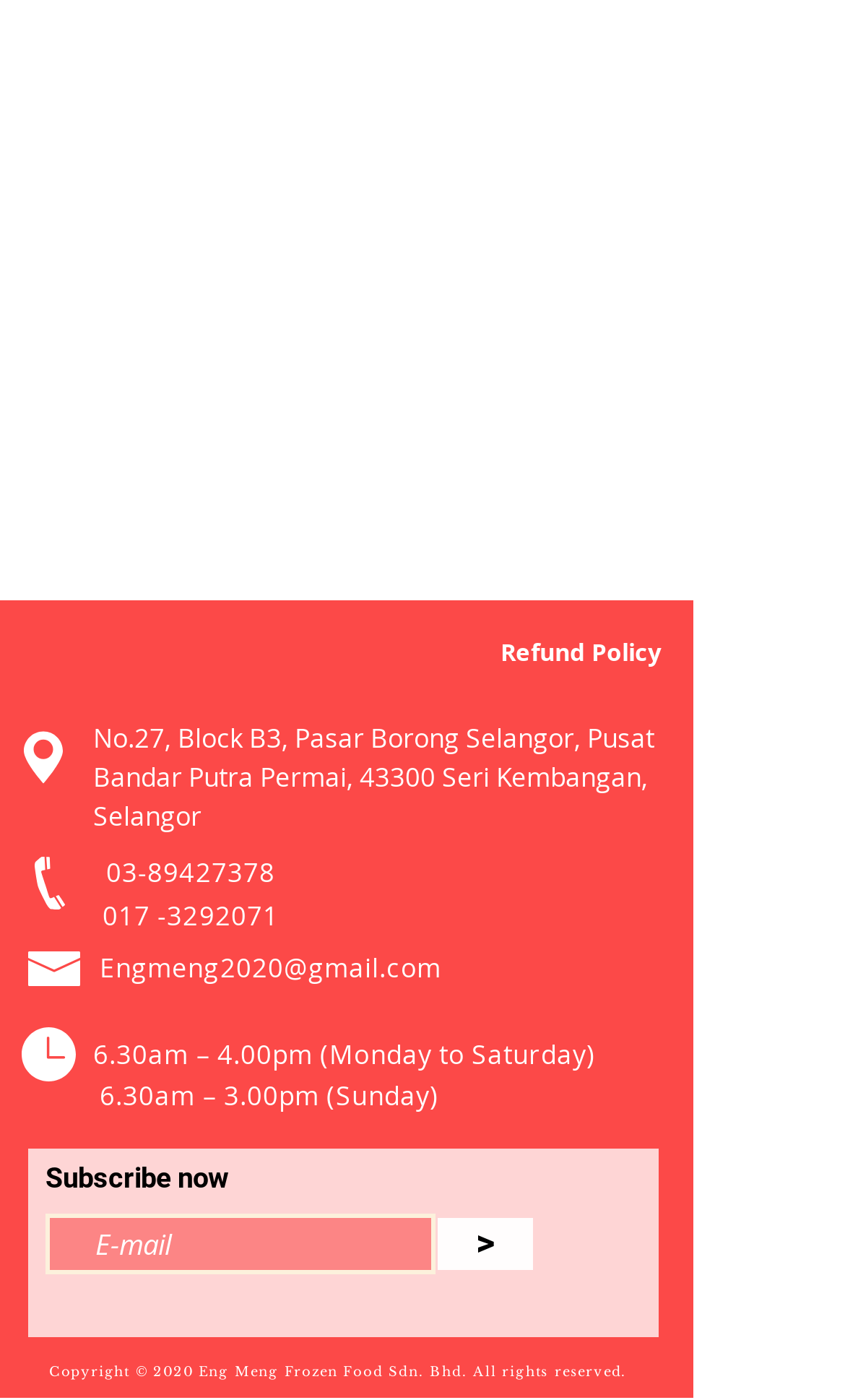Specify the bounding box coordinates of the area that needs to be clicked to achieve the following instruction: "Click on Facebook".

[0.021, 0.488, 0.092, 0.531]